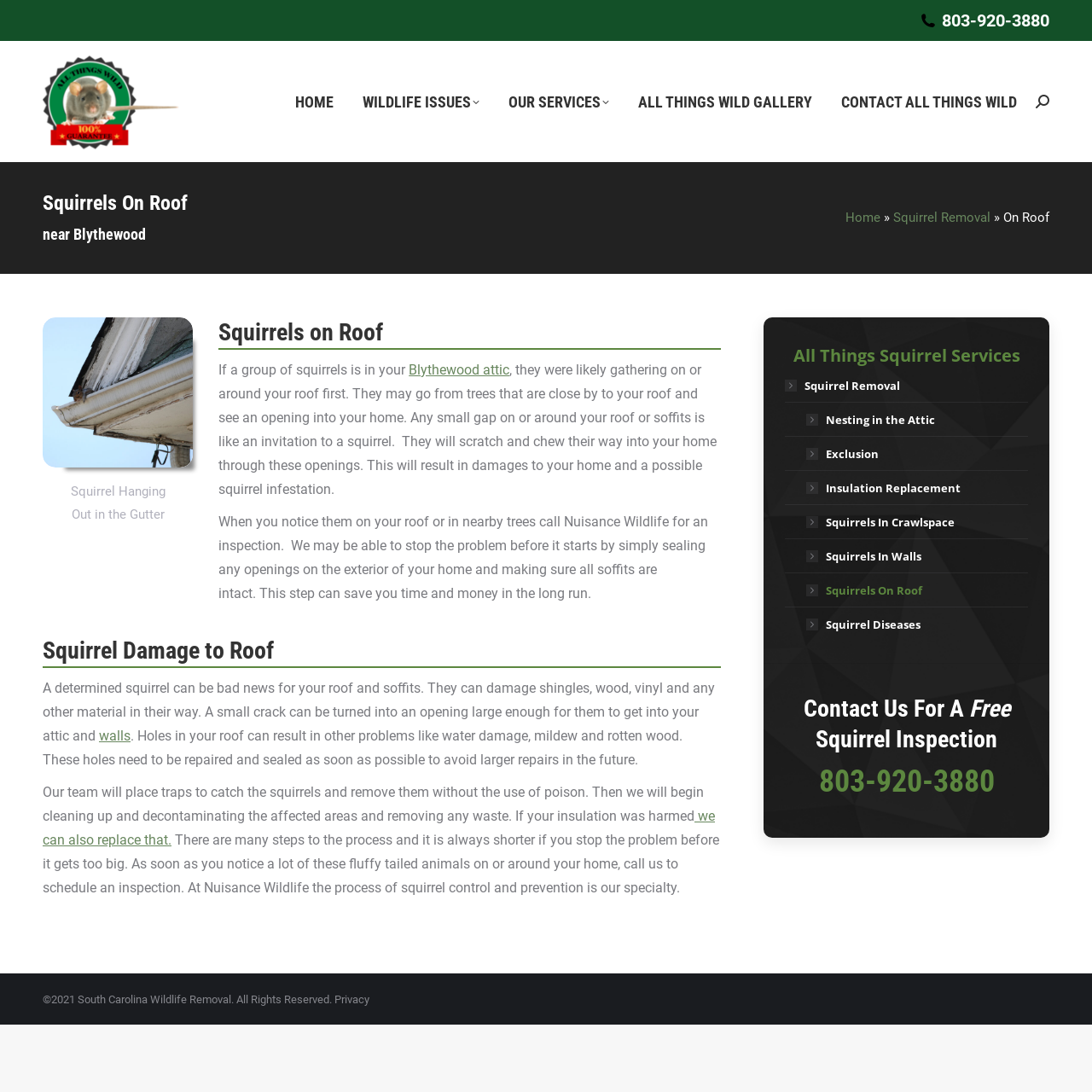Can you extract the headline from the webpage for me?

Squirrels On Roof